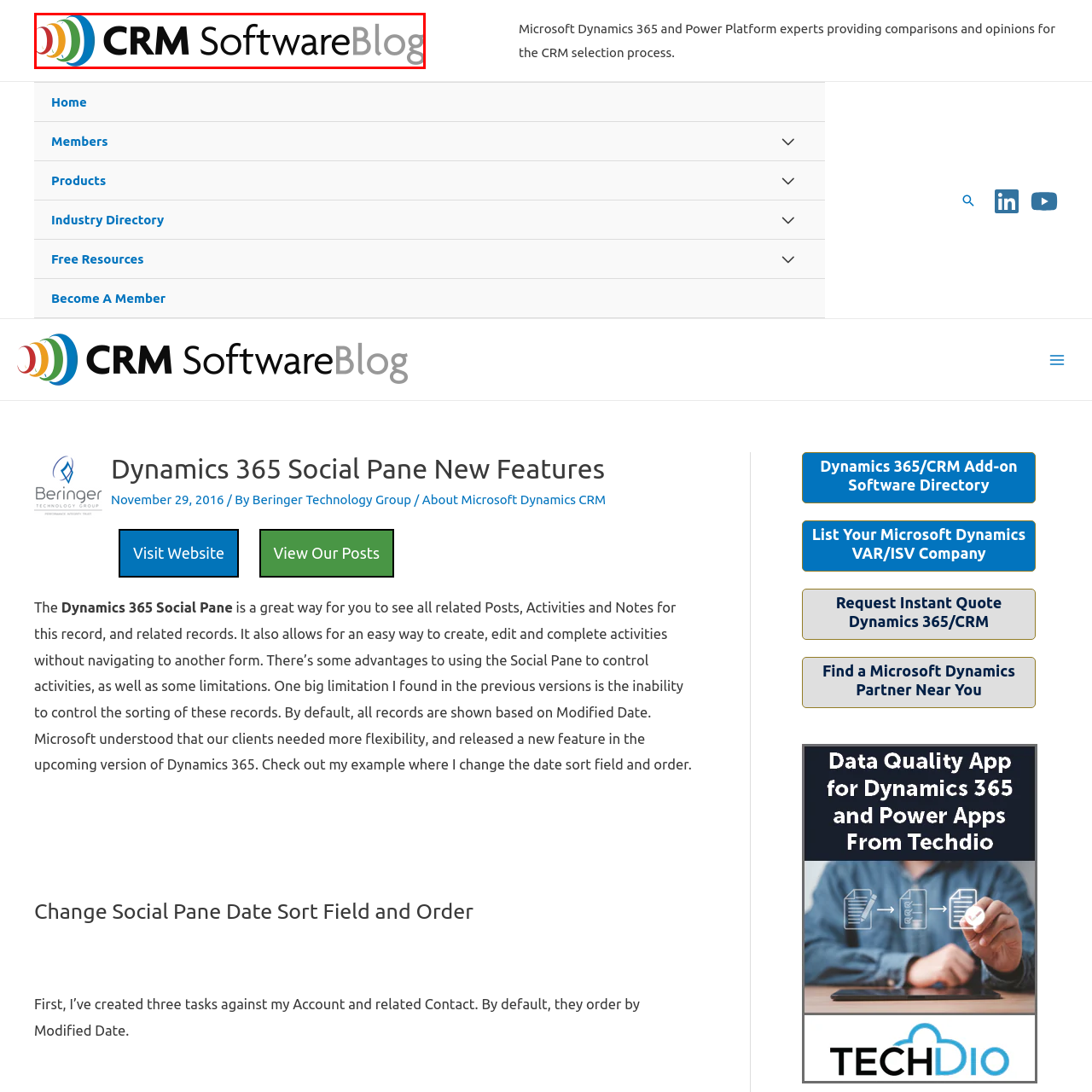What font style is used for the text? Look at the image outlined by the red bounding box and provide a succinct answer in one word or a brief phrase.

Bold, black lettering